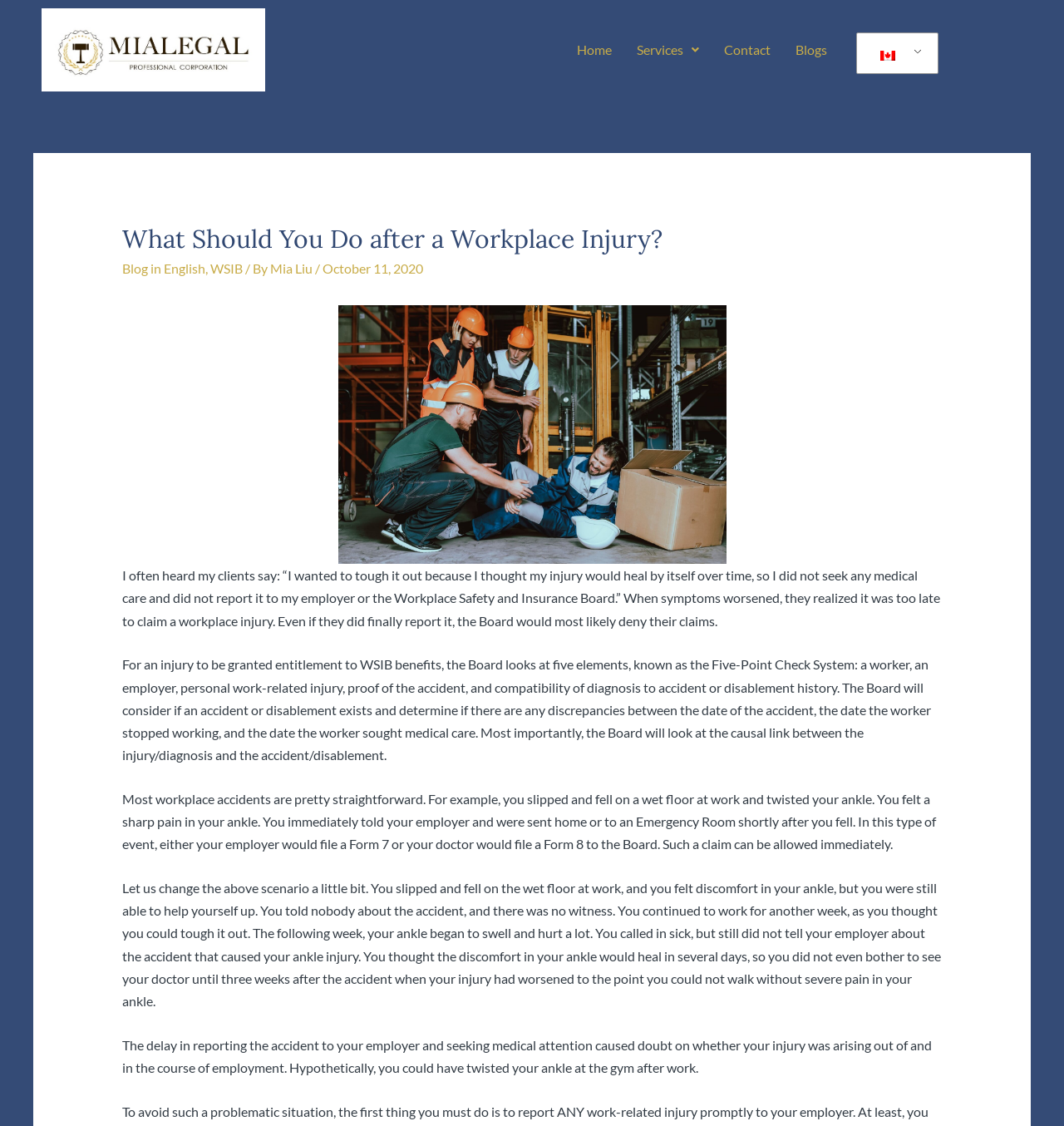Mark the bounding box of the element that matches the following description: "Blog in English".

[0.115, 0.231, 0.193, 0.246]